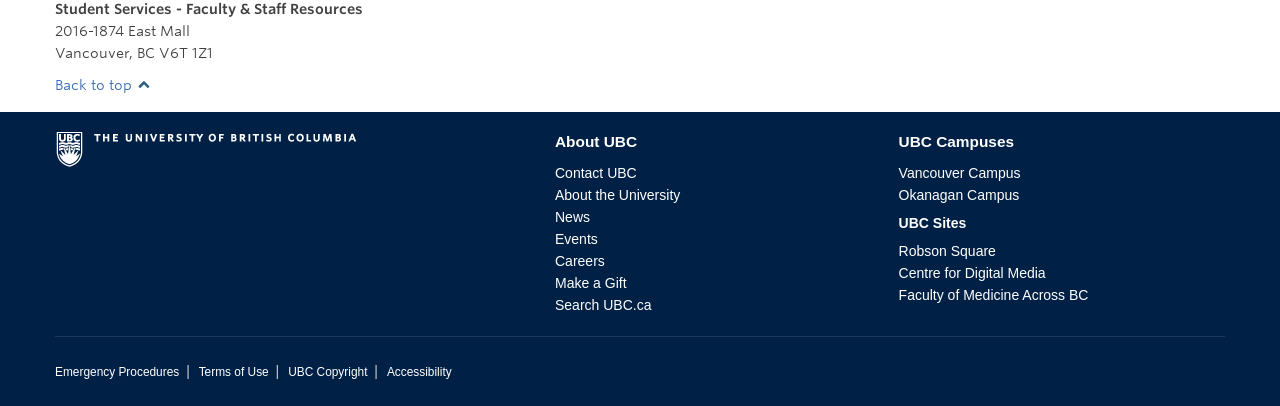What is the last link in the footer section?
Using the visual information, reply with a single word or short phrase.

Accessibility